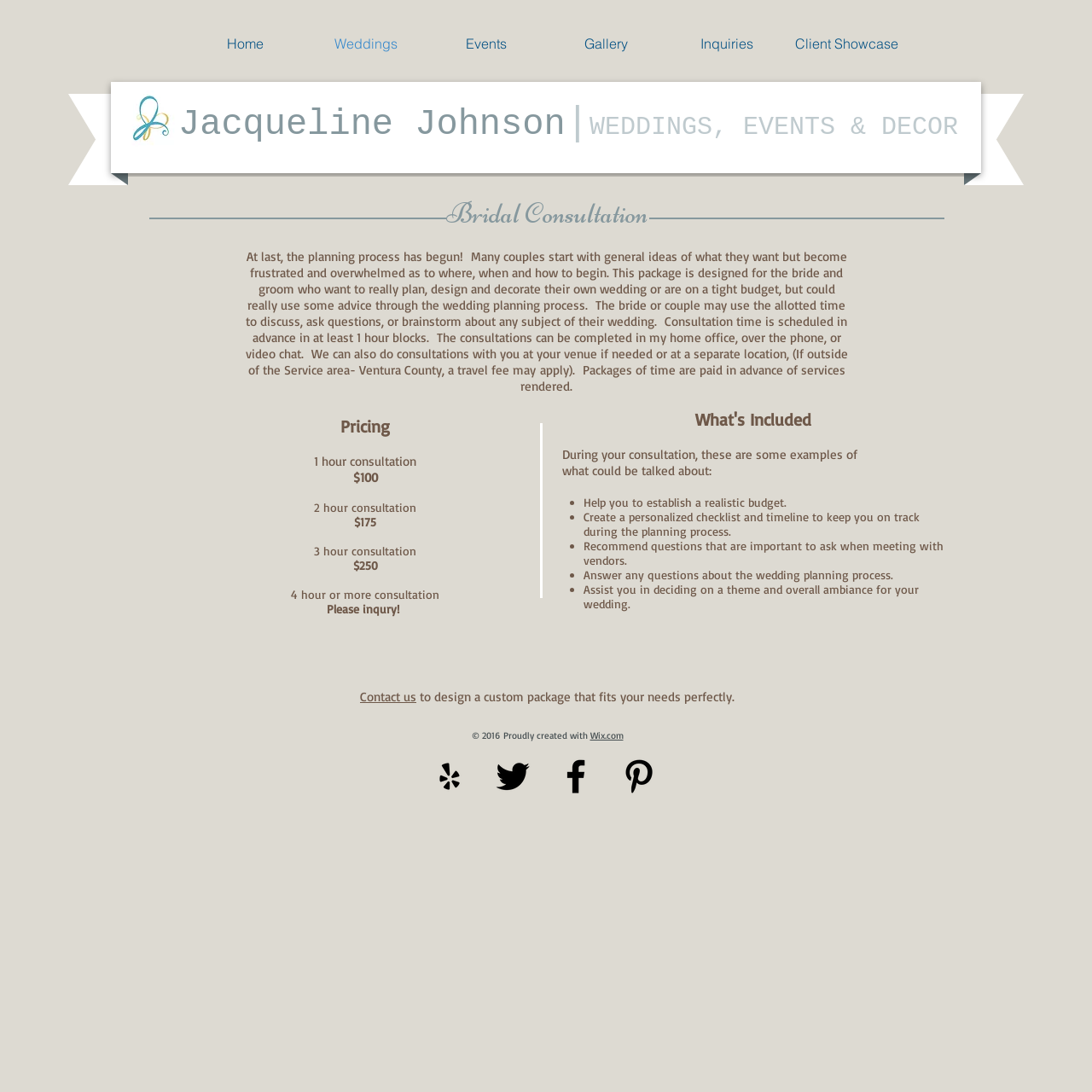Please identify the bounding box coordinates of the region to click in order to complete the task: "Click on Inquiries". The coordinates must be four float numbers between 0 and 1, specified as [left, top, right, bottom].

[0.61, 0.028, 0.72, 0.052]